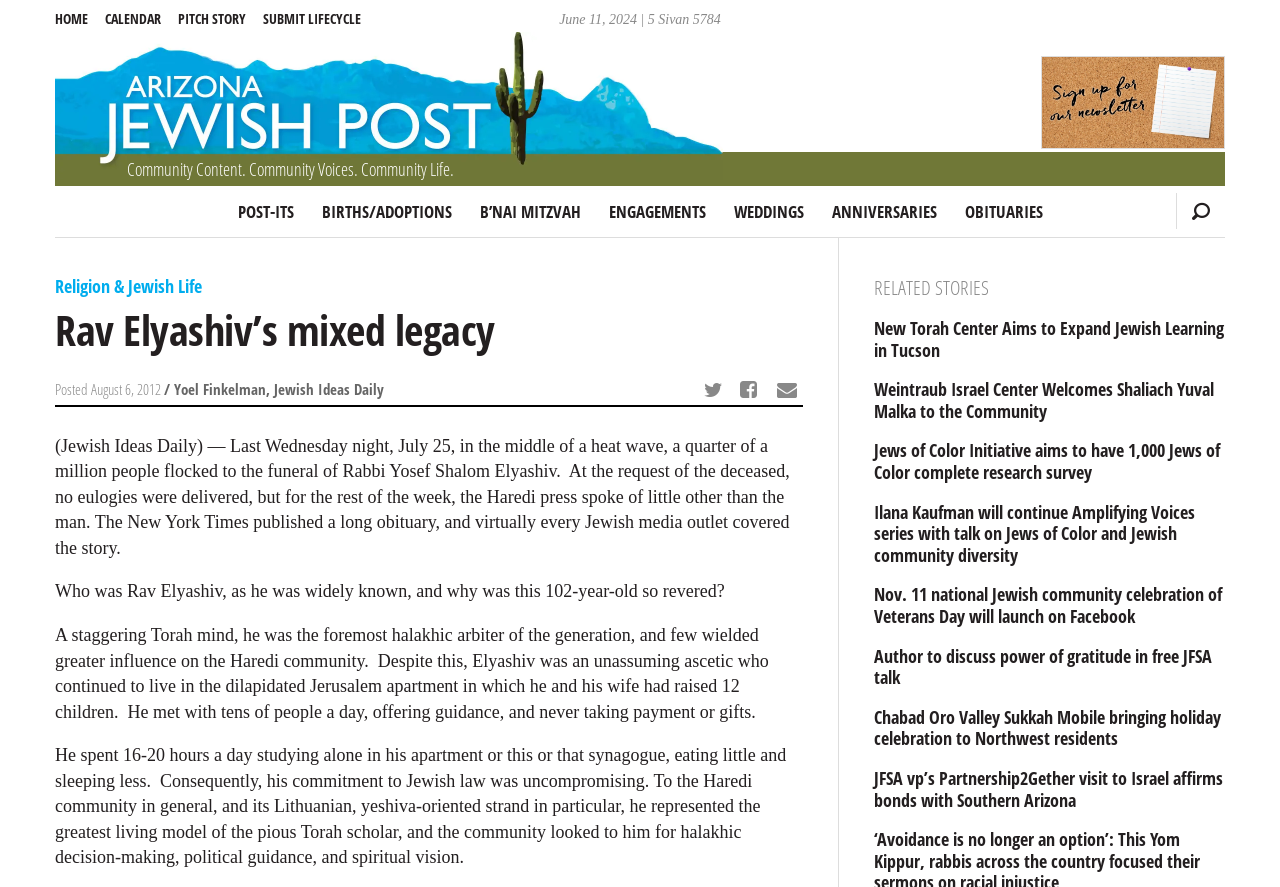Find the bounding box coordinates of the element to click in order to complete this instruction: "Read the article 'Rav Elyashiv’s mixed legacy'". The bounding box coordinates must be four float numbers between 0 and 1, denoted as [left, top, right, bottom].

[0.043, 0.347, 0.627, 0.397]